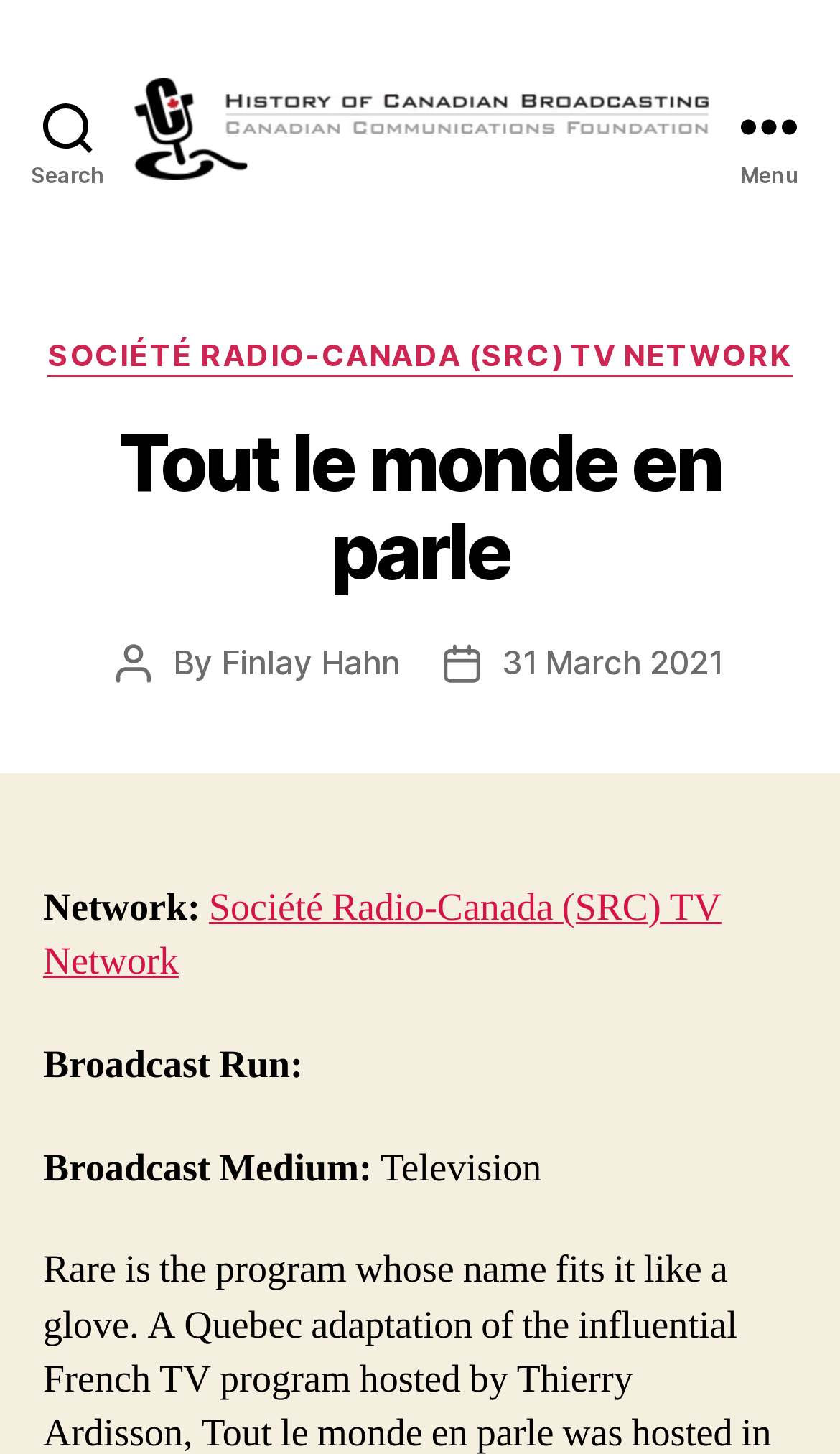Please give a succinct answer using a single word or phrase:
What is the name of the TV network mentioned?

Société Radio-Canada (SRC)